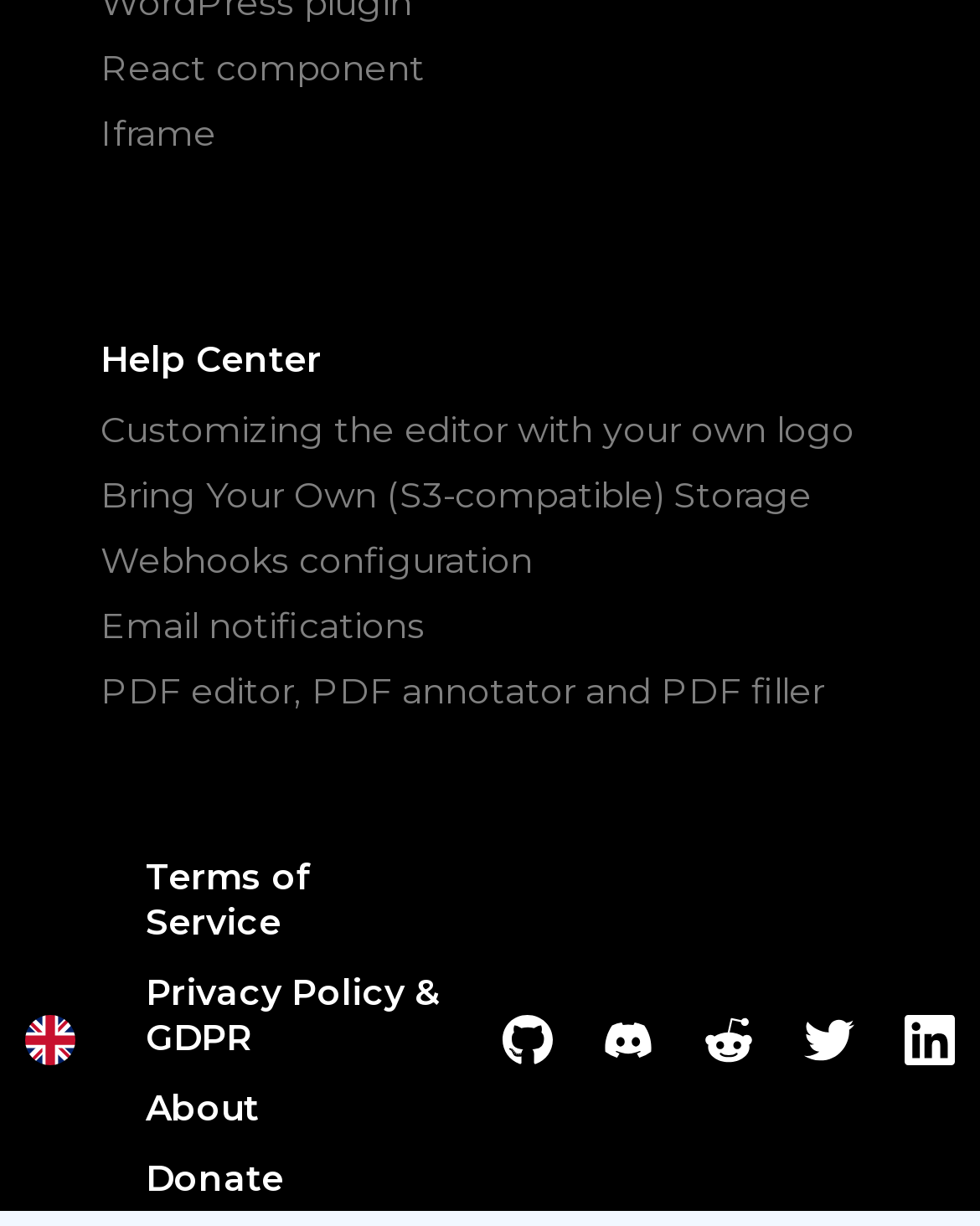Is there a language change option?
Based on the visual details in the image, please answer the question thoroughly.

Yes, there is a language change option on this webpage, which is represented by a button labeled 'Change the language' located at the bottom of the page.